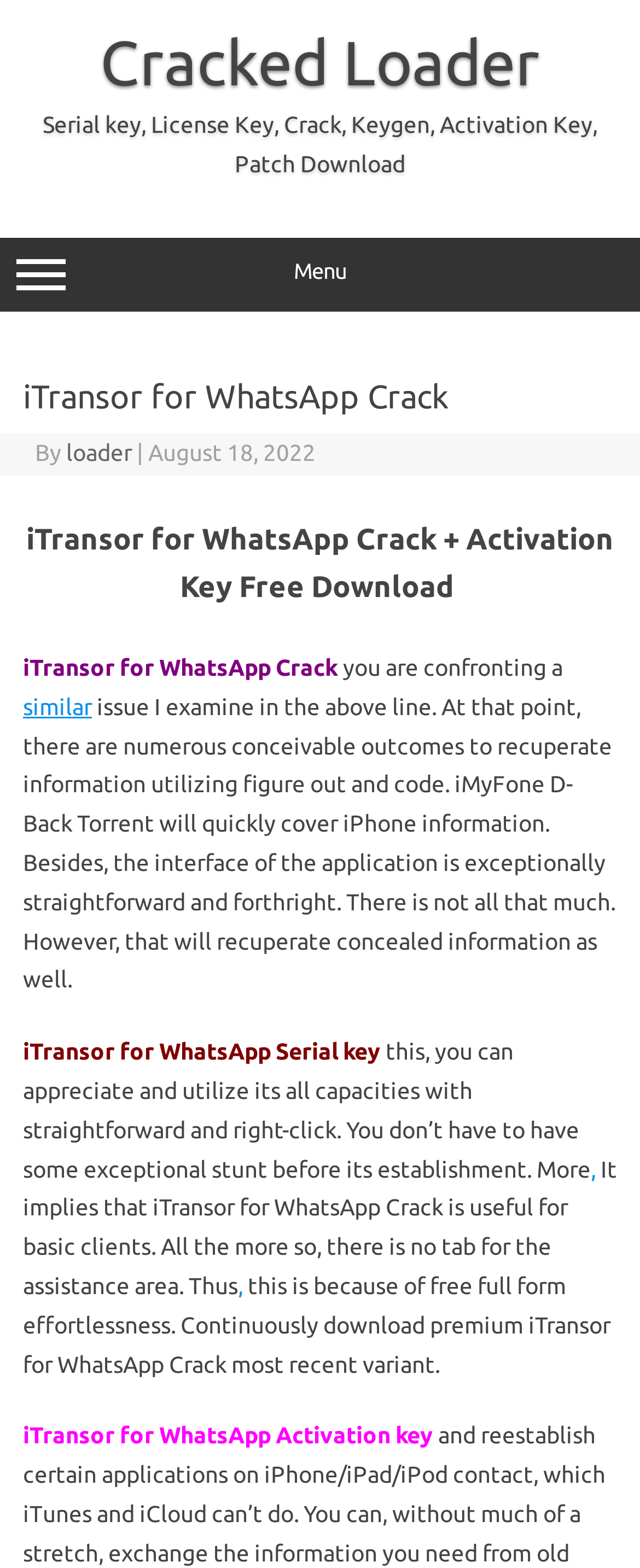When was the content last updated?
Provide a short answer using one word or a brief phrase based on the image.

August 18, 2022